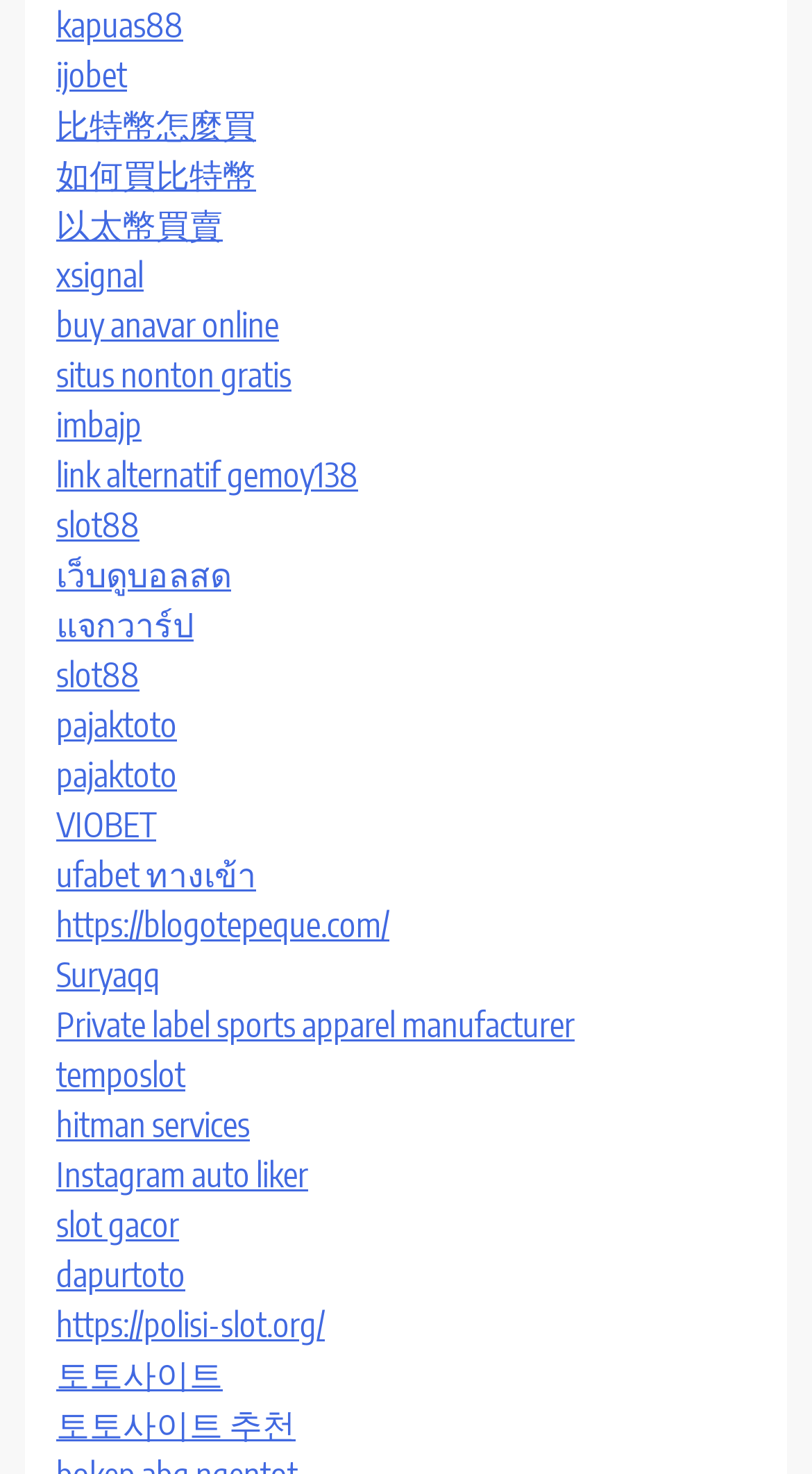Please identify the bounding box coordinates of the area that needs to be clicked to follow this instruction: "Click on the link to buy anavar online".

[0.069, 0.207, 0.344, 0.235]